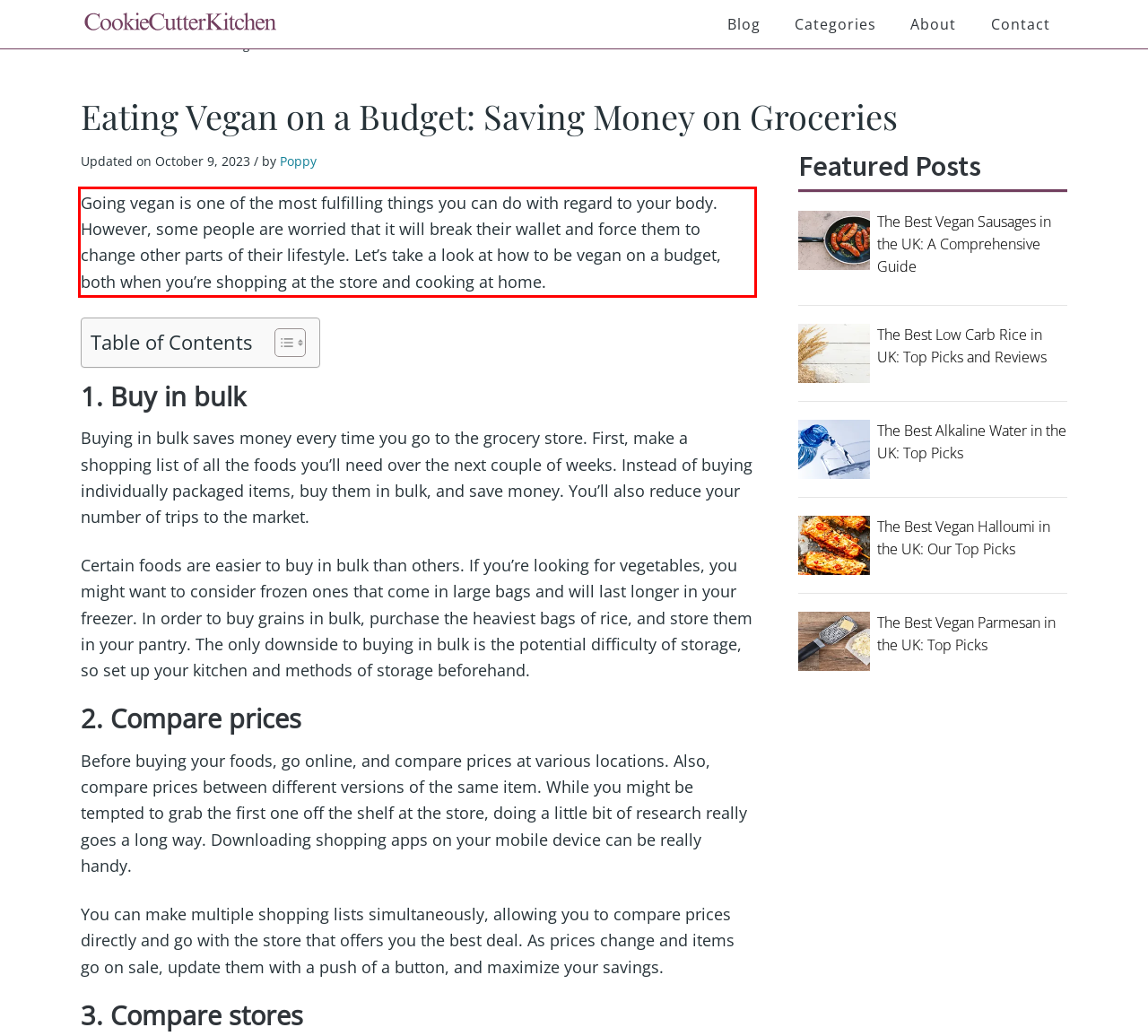Please identify and extract the text from the UI element that is surrounded by a red bounding box in the provided webpage screenshot.

Going vegan is one of the most fulfilling things you can do with regard to your body. However, some people are worried that it will break their wallet and force them to change other parts of their lifestyle. Let’s take a look at how to be vegan on a budget, both when you’re shopping at the store and cooking at home.